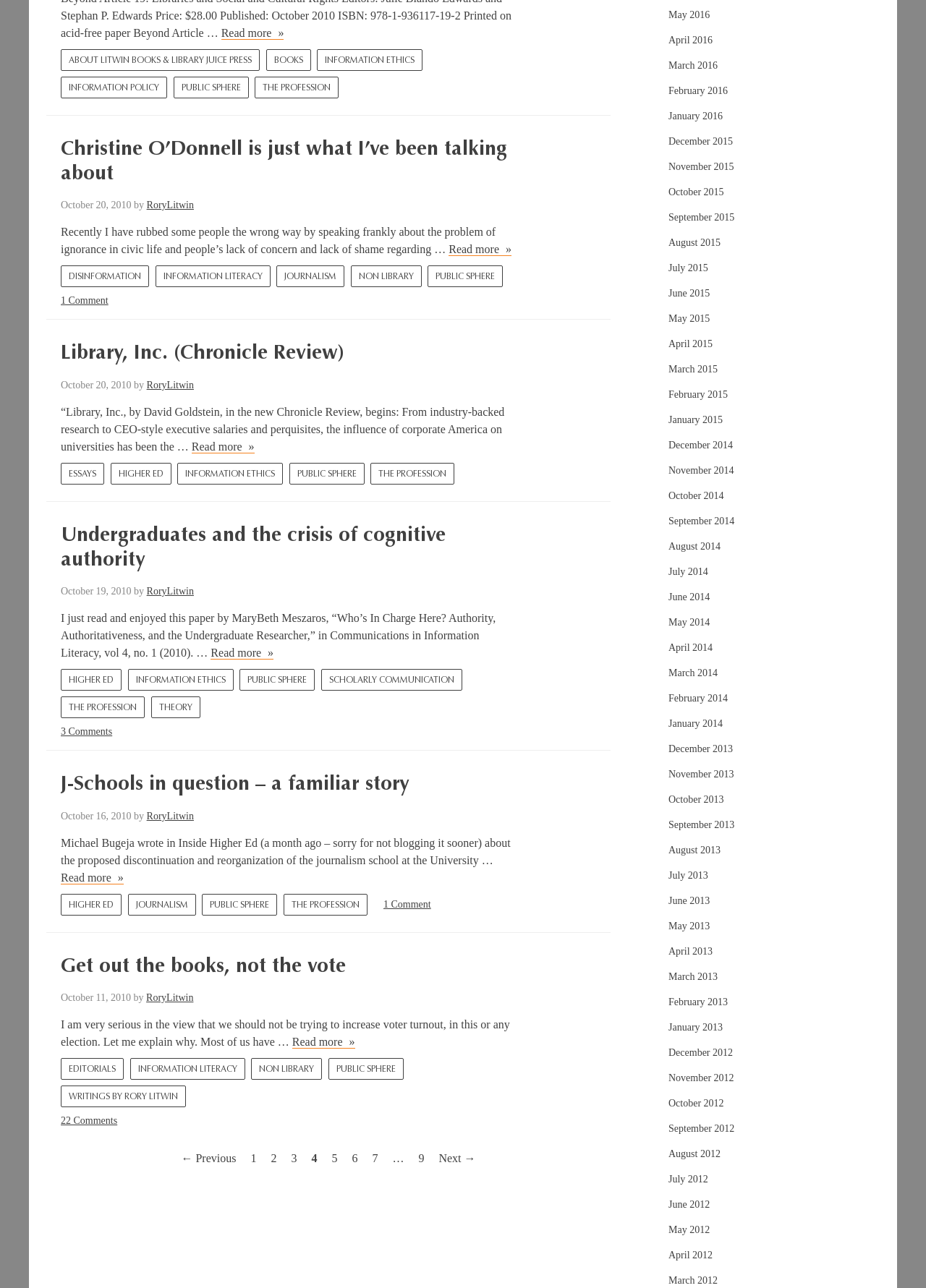Please provide the bounding box coordinate of the region that matches the element description: 3. Coordinates should be in the format (top-left x, top-left y, bottom-right x, bottom-right y) and all values should be between 0 and 1.

[0.308, 0.893, 0.327, 0.906]